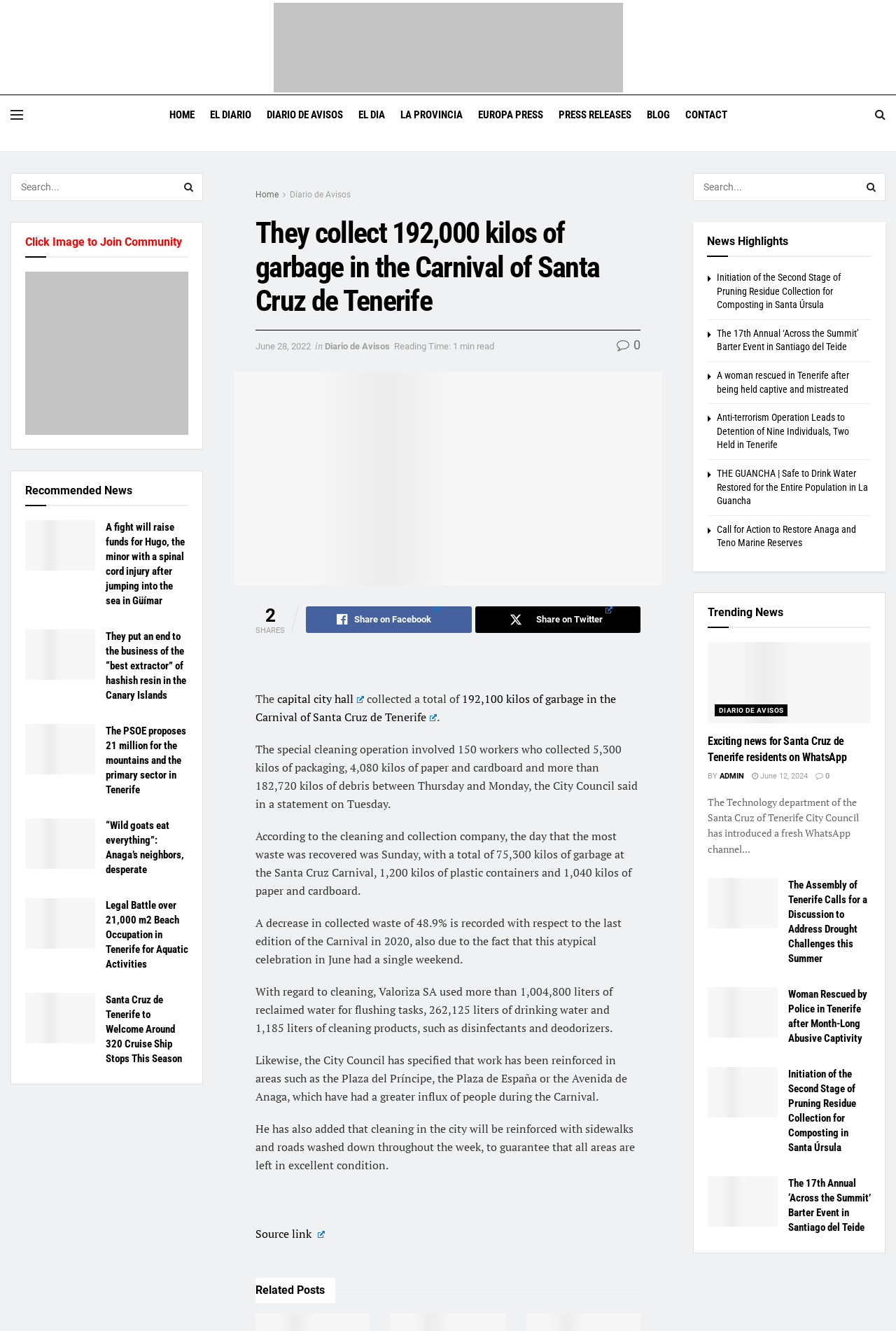Find the bounding box coordinates of the element's region that should be clicked in order to follow the given instruction: "Share the article on Facebook". The coordinates should consist of four float numbers between 0 and 1, i.e., [left, top, right, bottom].

[0.341, 0.456, 0.526, 0.476]